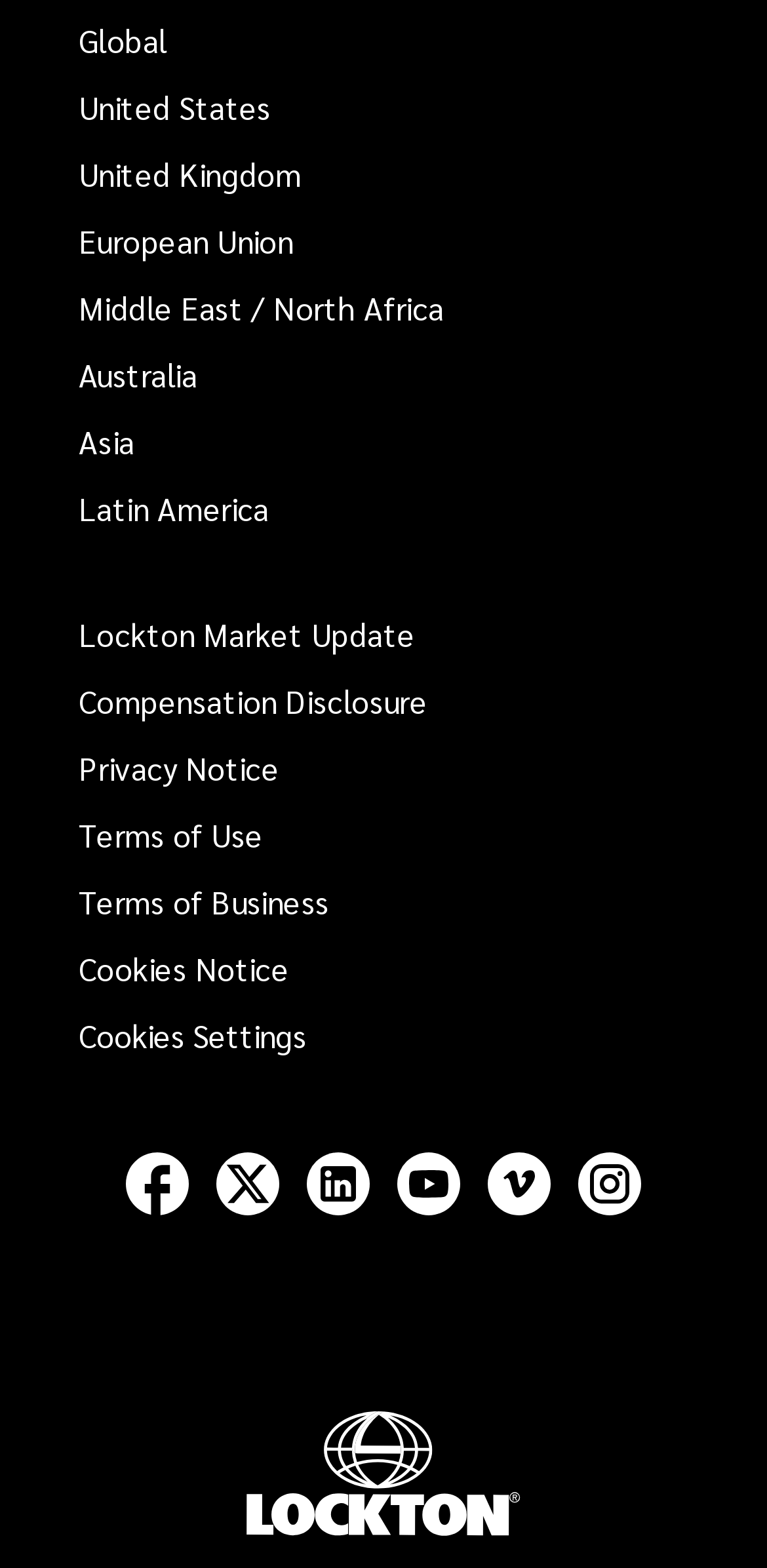Please predict the bounding box coordinates (top-left x, top-left y, bottom-right x, bottom-right y) for the UI element in the screenshot that fits the description: Privacy Notice

[0.103, 0.476, 0.364, 0.503]